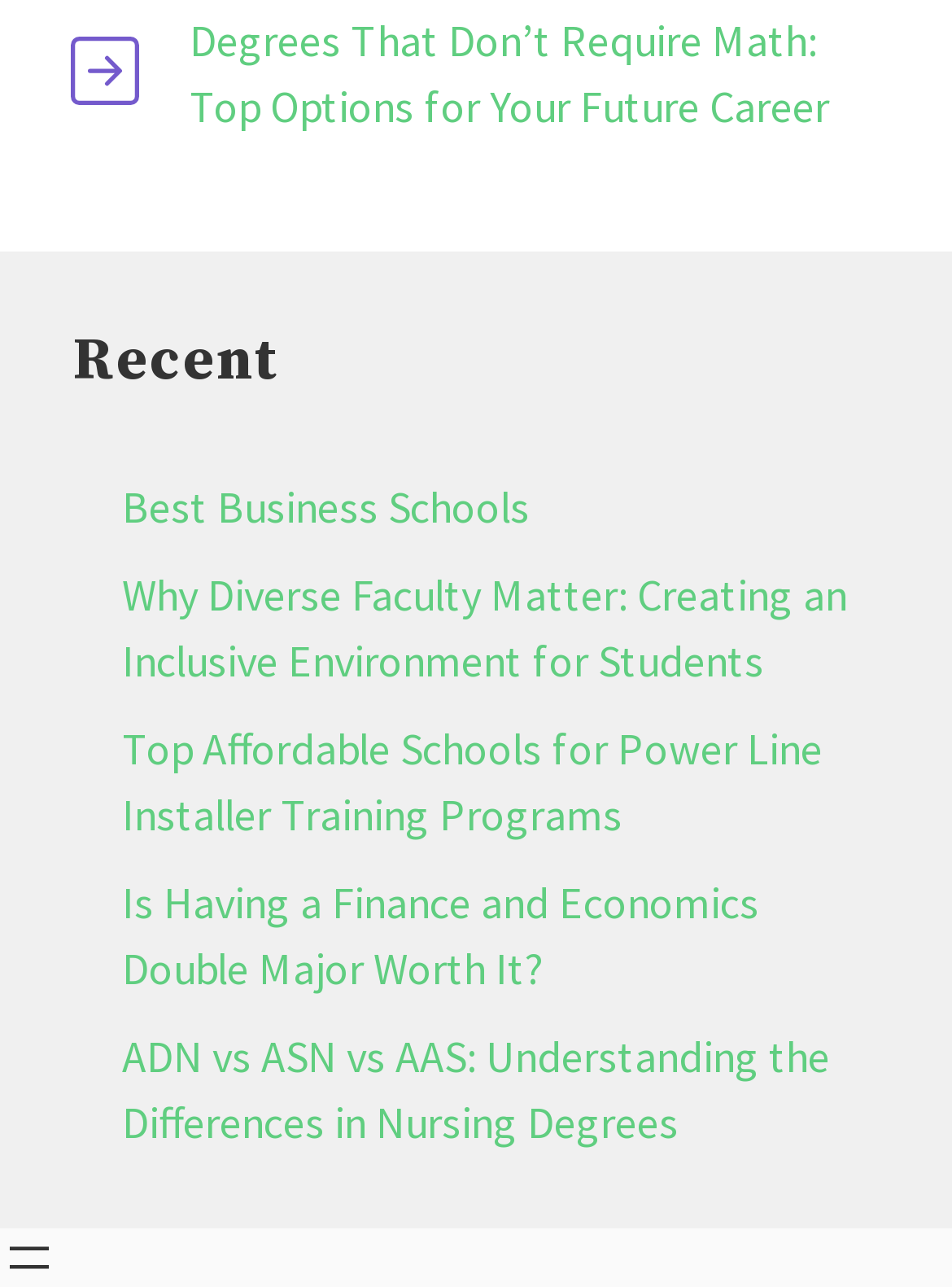How many links are under the 'Recent' heading?
Please give a detailed and thorough answer to the question, covering all relevant points.

Under the 'Recent' heading, there are five links listed, which are 'Best Business Schools', 'Why Diverse Faculty Matter: Creating an Inclusive Environment for Students', 'Top Affordable Schools for Power Line Installer Training Programs', 'Is Having a Finance and Economics Double Major Worth It?', and 'ADN vs ASN vs AAS: Understanding the Differences in Nursing Degrees'.